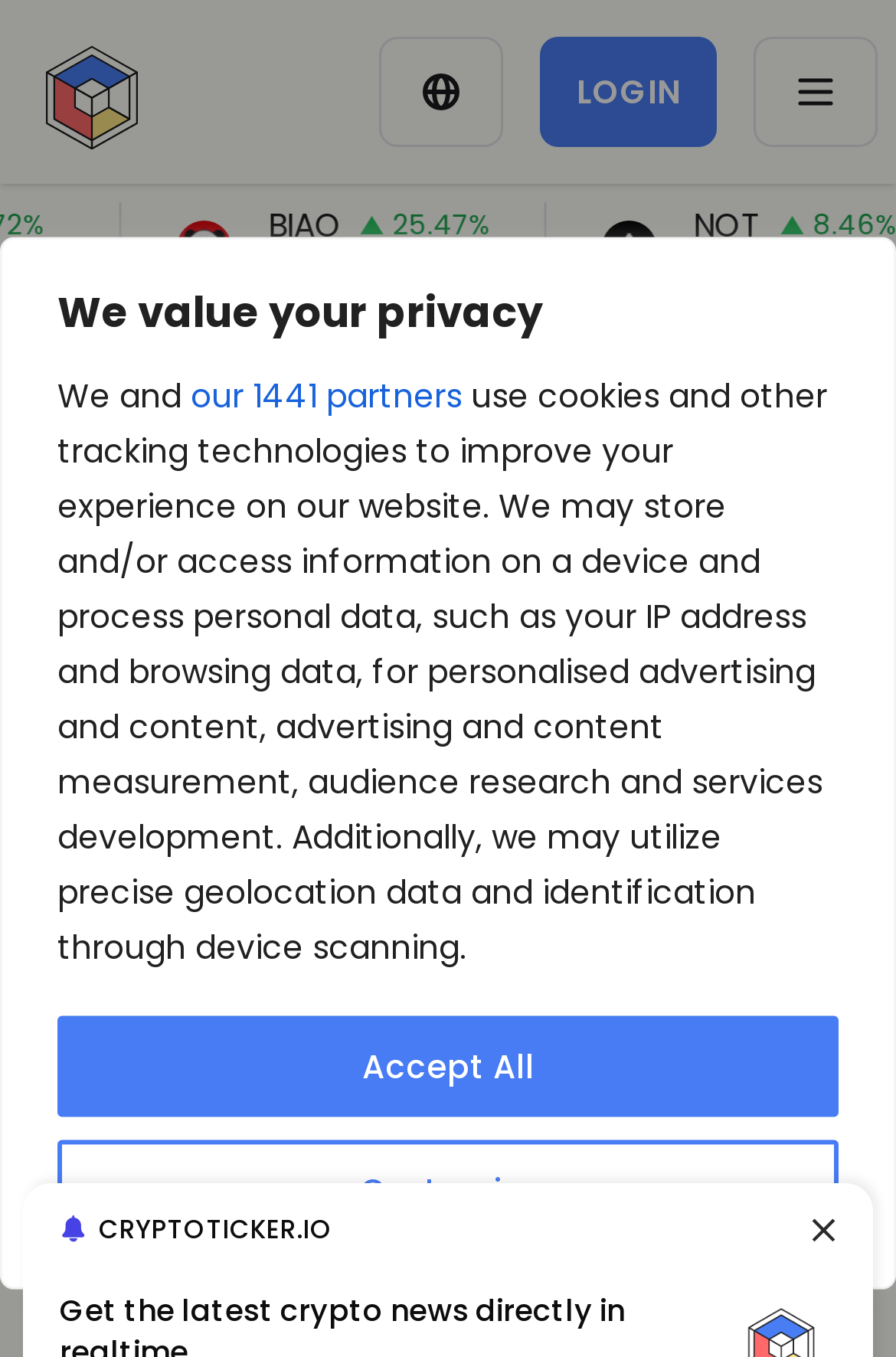What is the name of the first meme coin mentioned?
Please provide a detailed answer to the question.

I found the name of the first meme coin by looking at the list of meme coins, where I saw the link 'Notcoin NOT 8.46% $0.01791068' with an accompanying image, indicating that it is the name and details of the first meme coin mentioned.